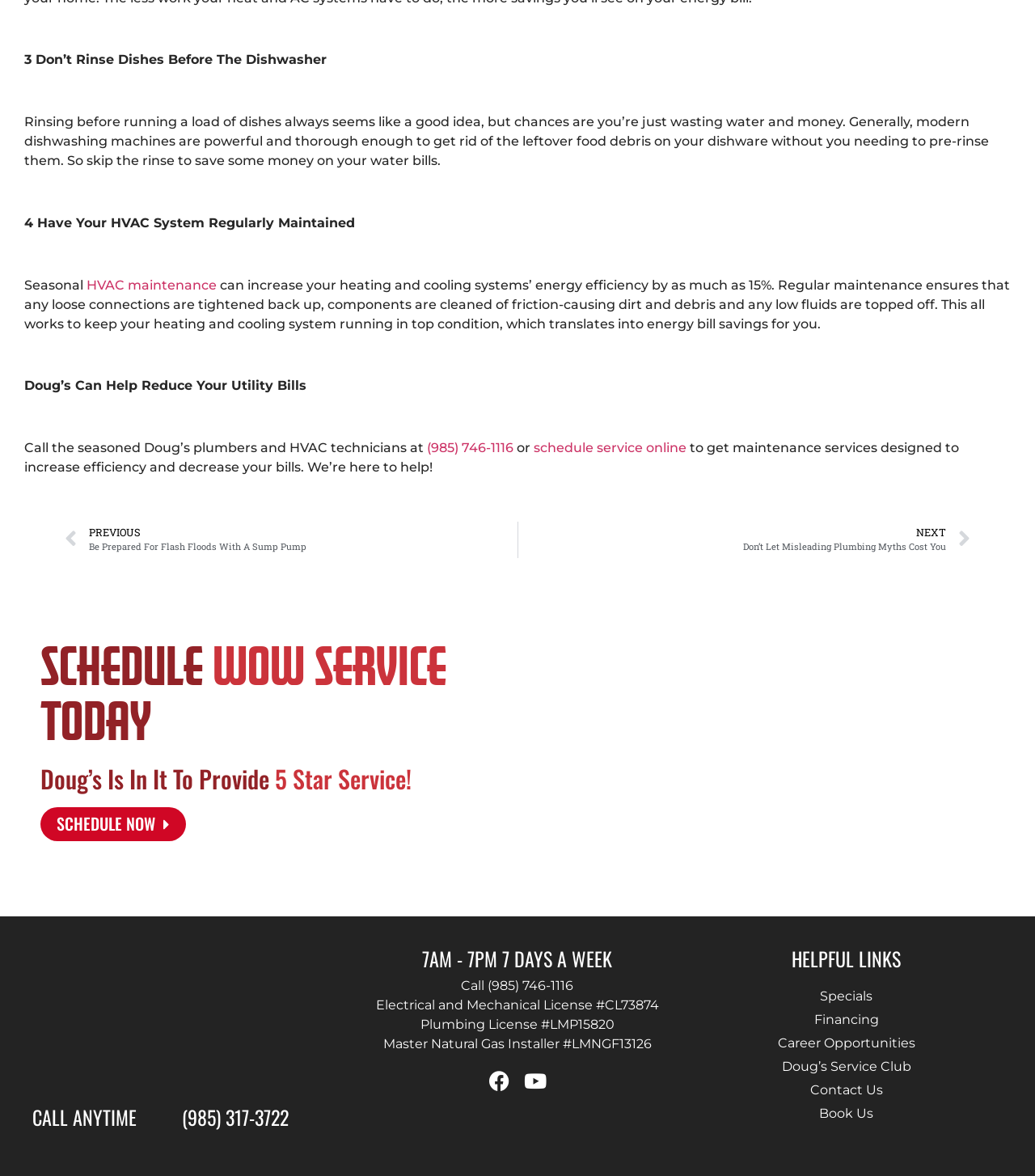Use a single word or phrase to answer the question: 
What is the benefit of regular HVAC maintenance?

Energy efficiency